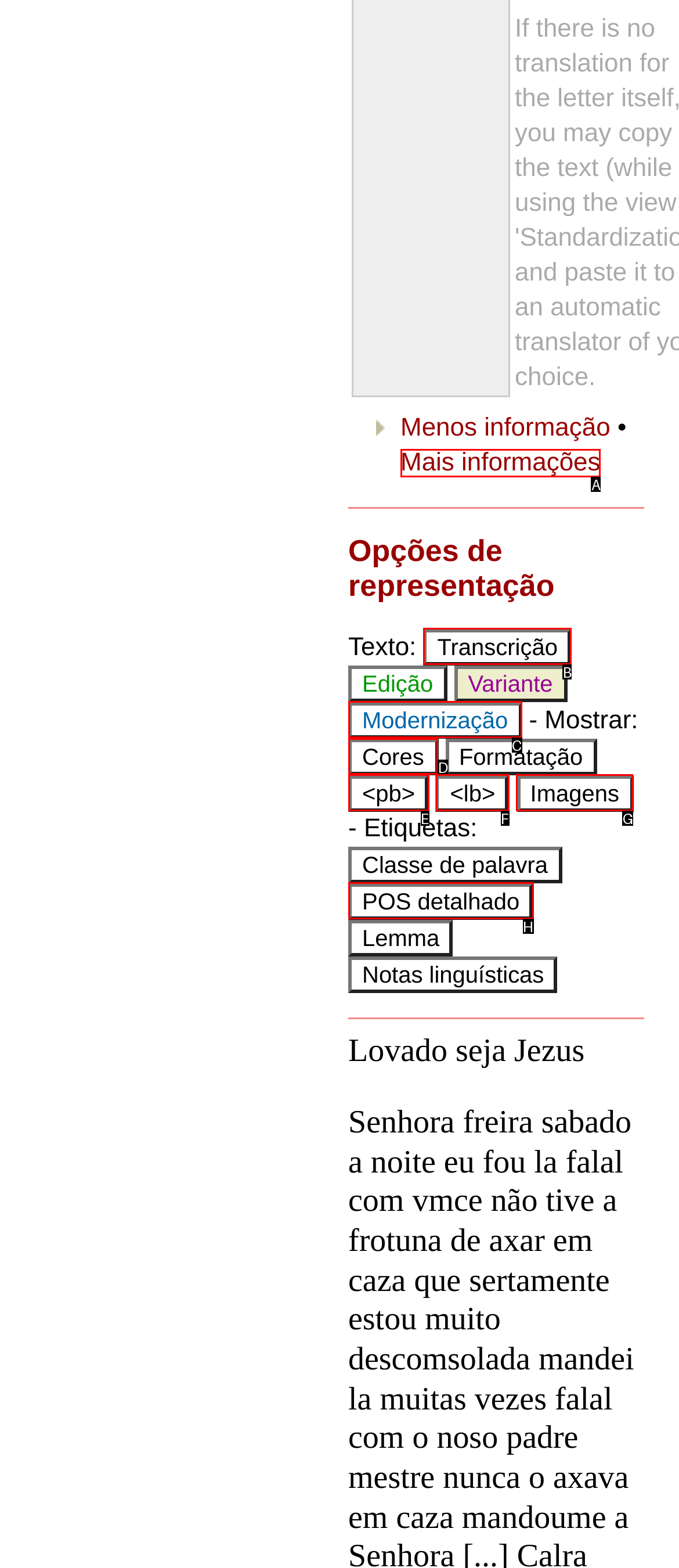Determine which letter corresponds to the UI element to click for this task: Select the 'Cores' option
Respond with the letter from the available options.

D